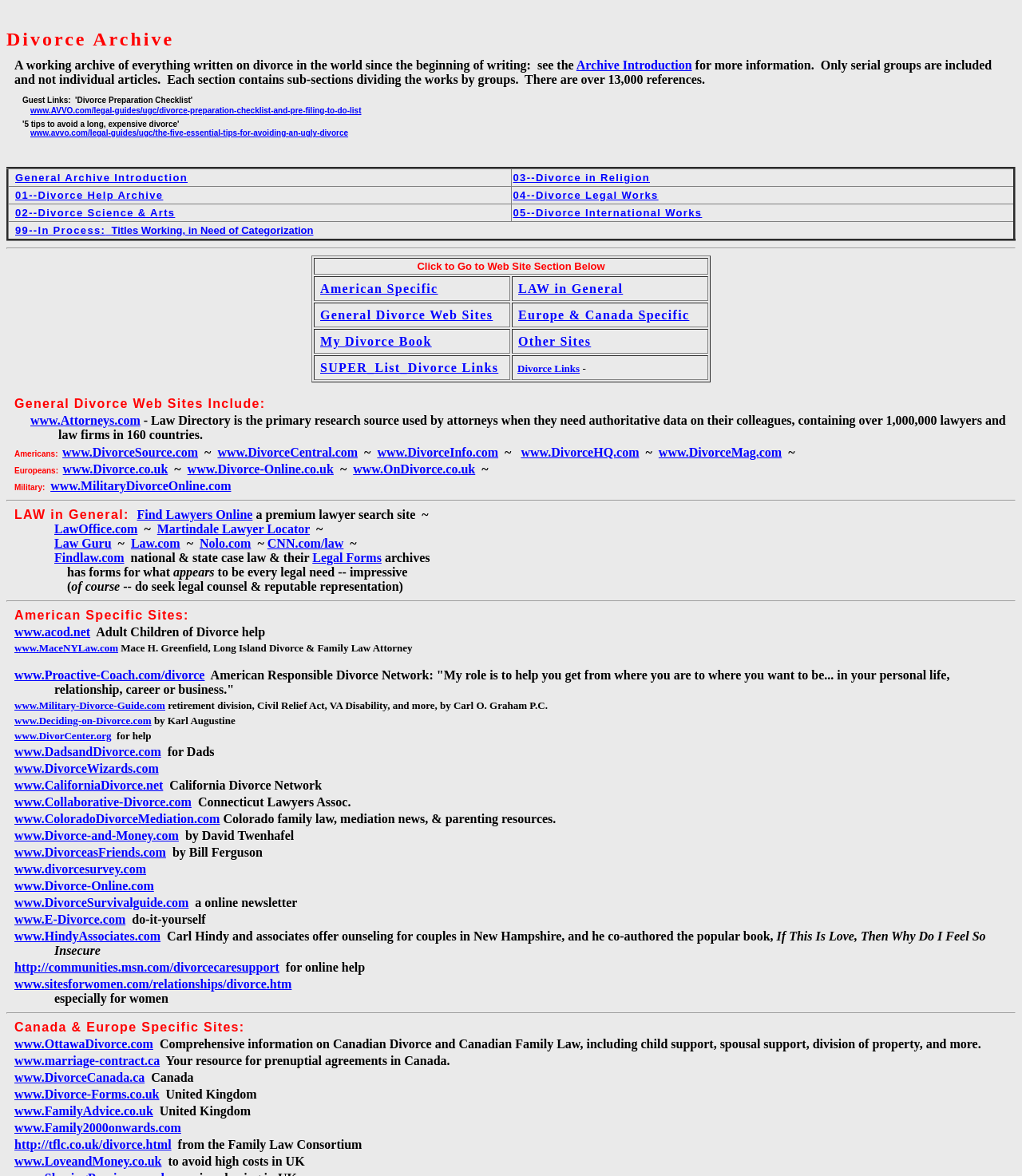Give a concise answer of one word or phrase to the question: 
How many references are included in the archive?

Over 13,000